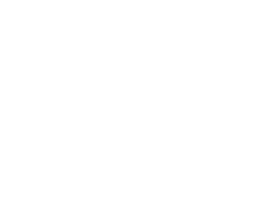Respond with a single word or phrase to the following question:
Is the man in a busy posture?

No